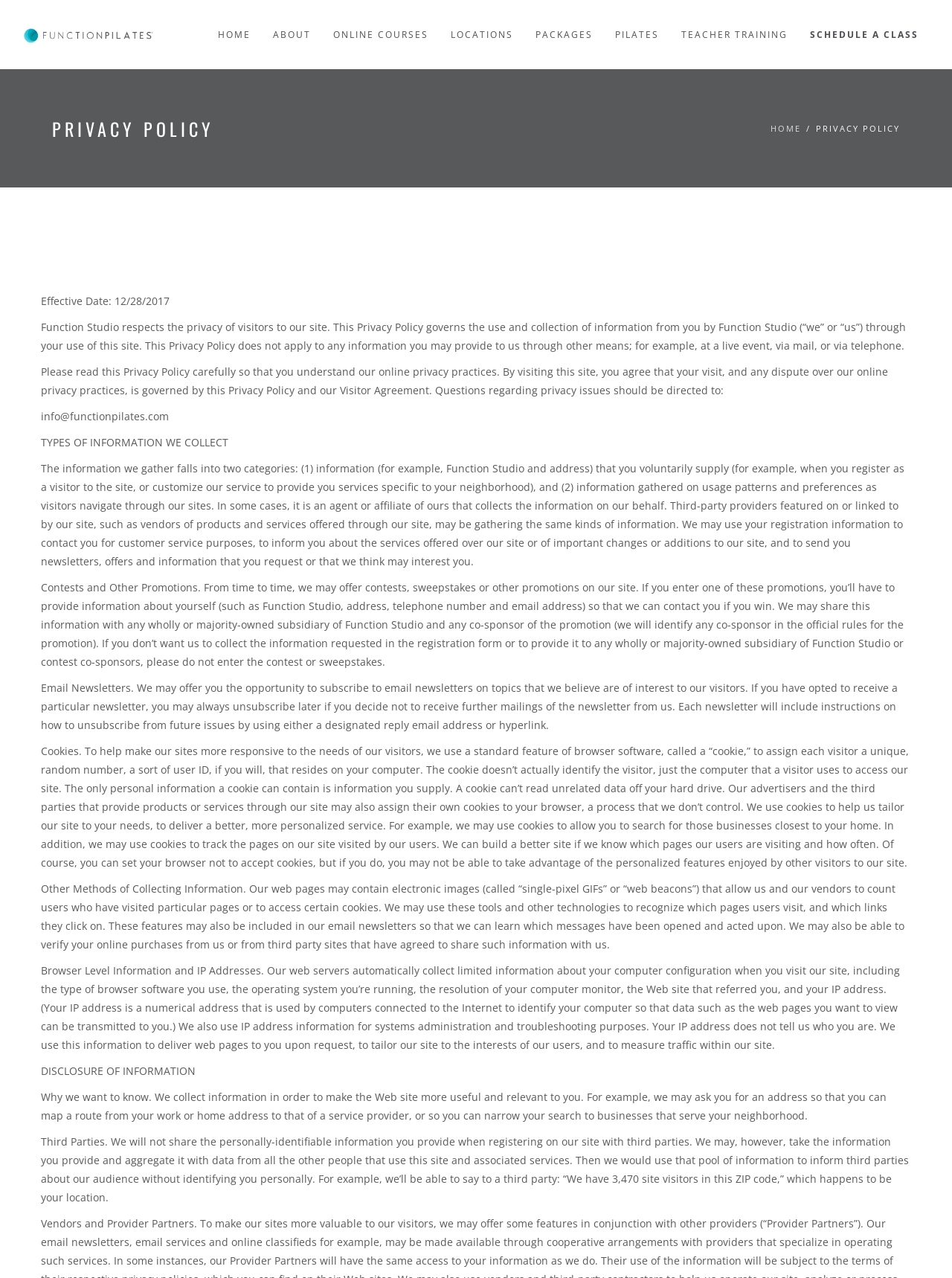Determine the bounding box coordinates for the area you should click to complete the following instruction: "Click SCHEDULE A CLASS".

[0.839, 0.0, 0.977, 0.054]